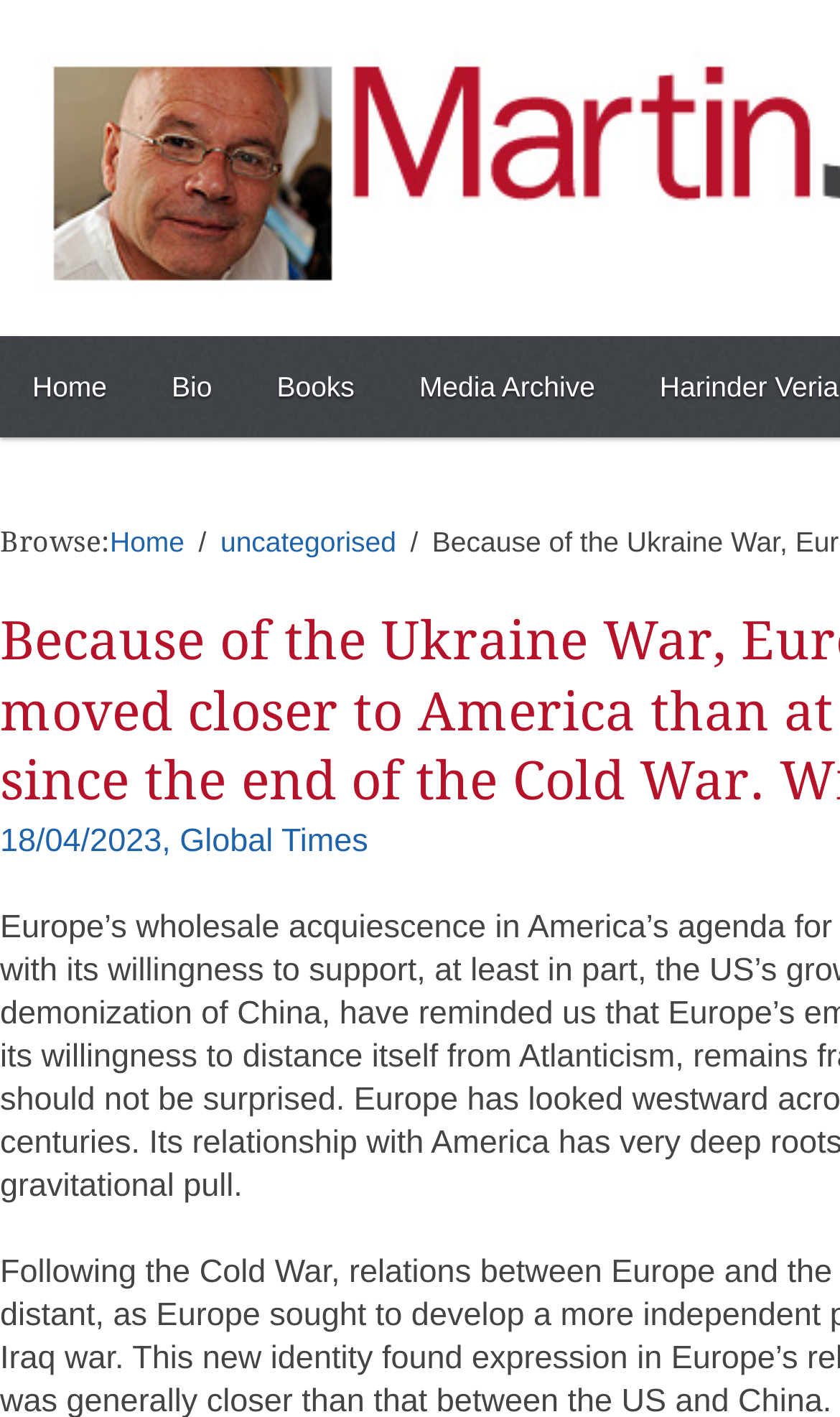How many links are there on the top navigation bar?
From the image, respond using a single word or phrase.

4